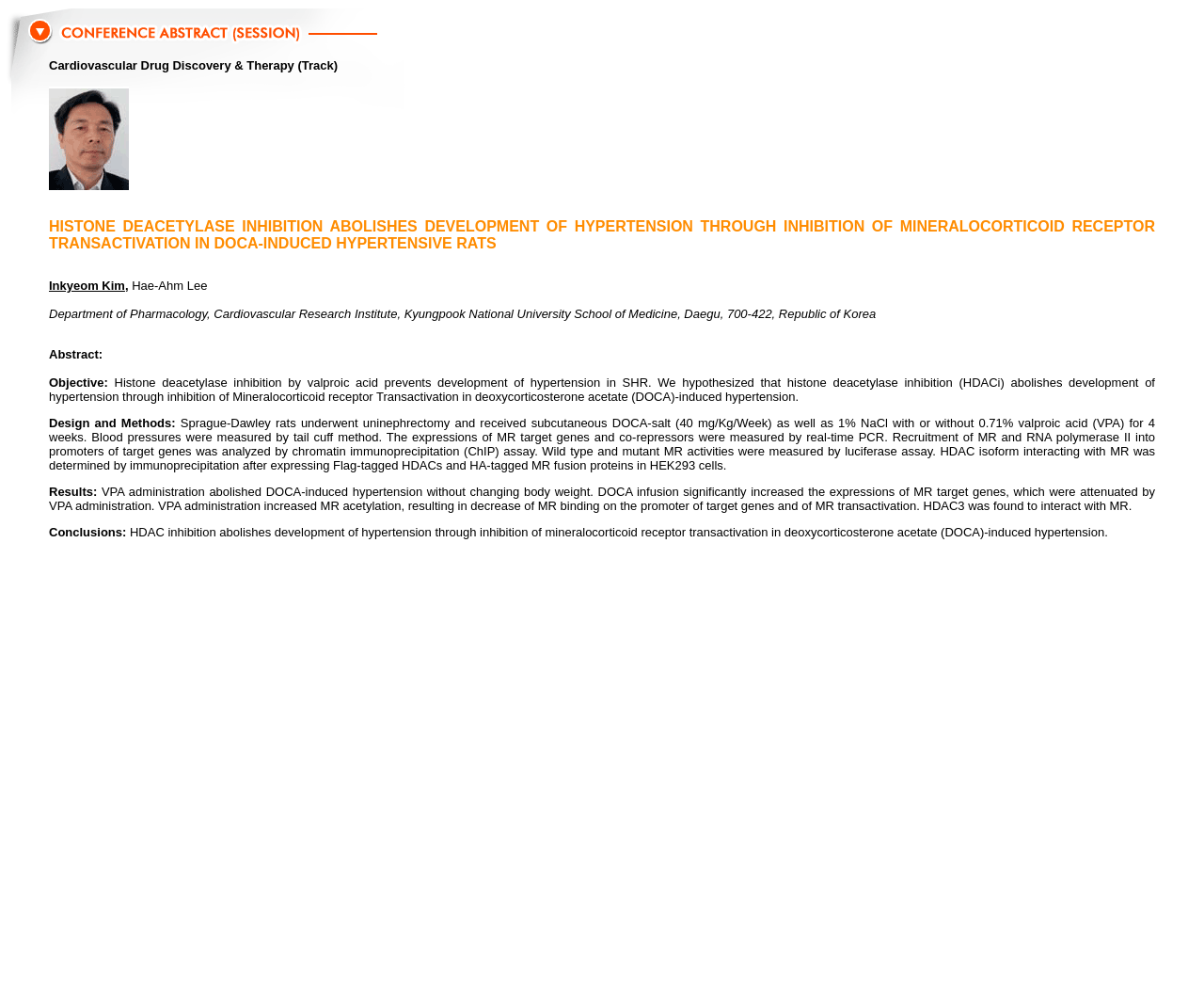What is the method used to measure blood pressure? Please answer the question using a single word or phrase based on the image.

Tail cuff method